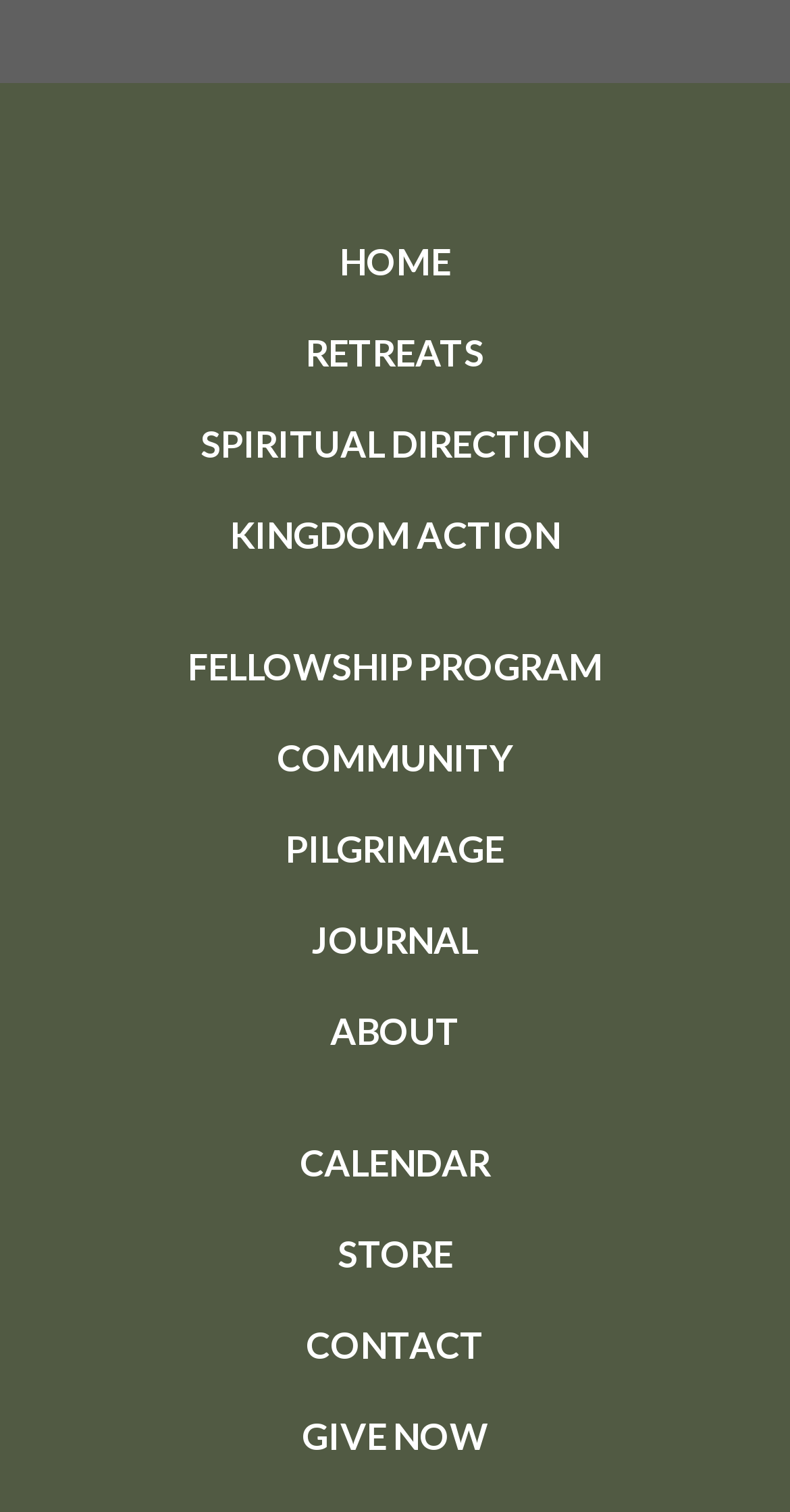Use a single word or phrase to answer the question: Is there a link related to community on the webpage?

Yes